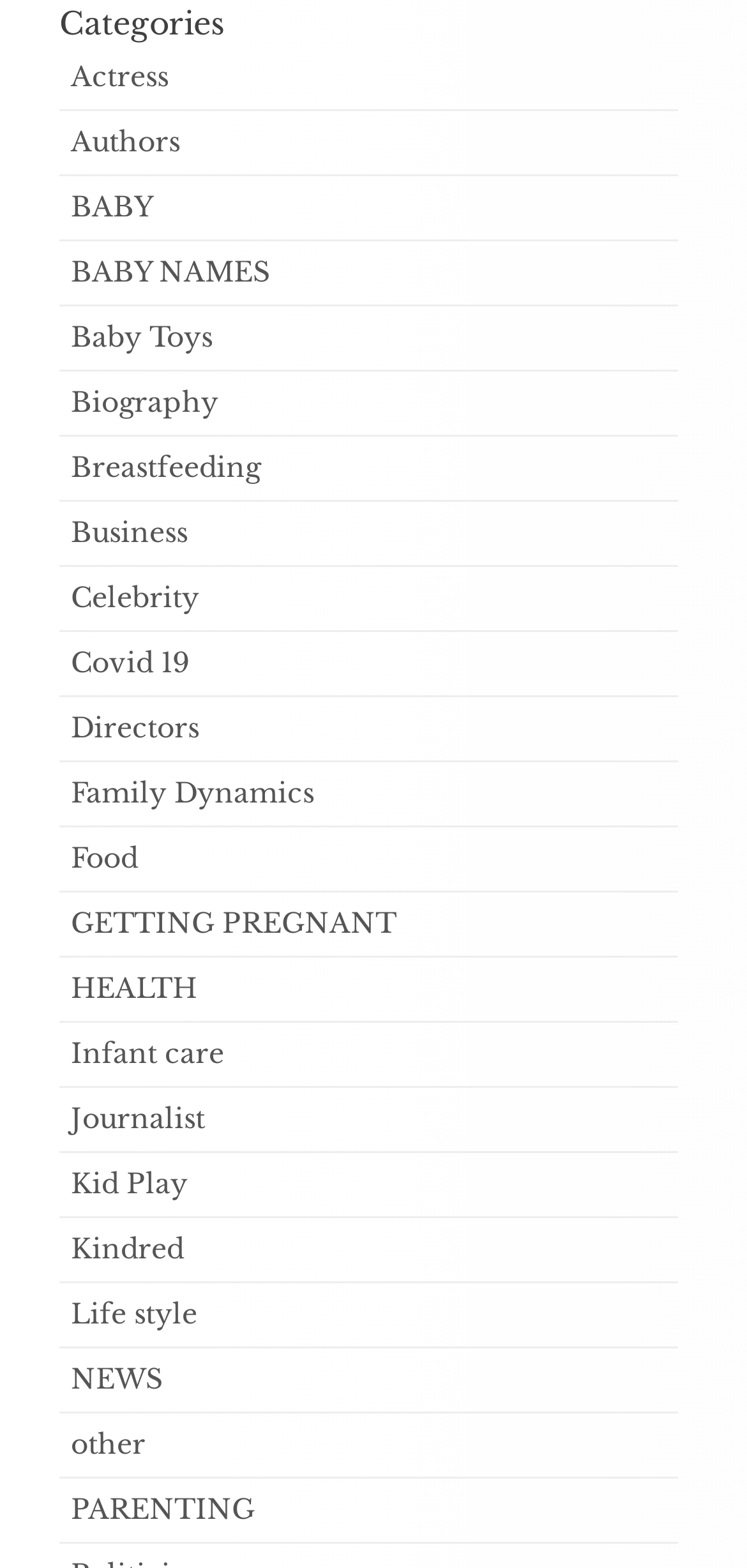Locate the bounding box coordinates of the element that should be clicked to execute the following instruction: "Read about Covid 19".

[0.095, 0.411, 0.254, 0.433]